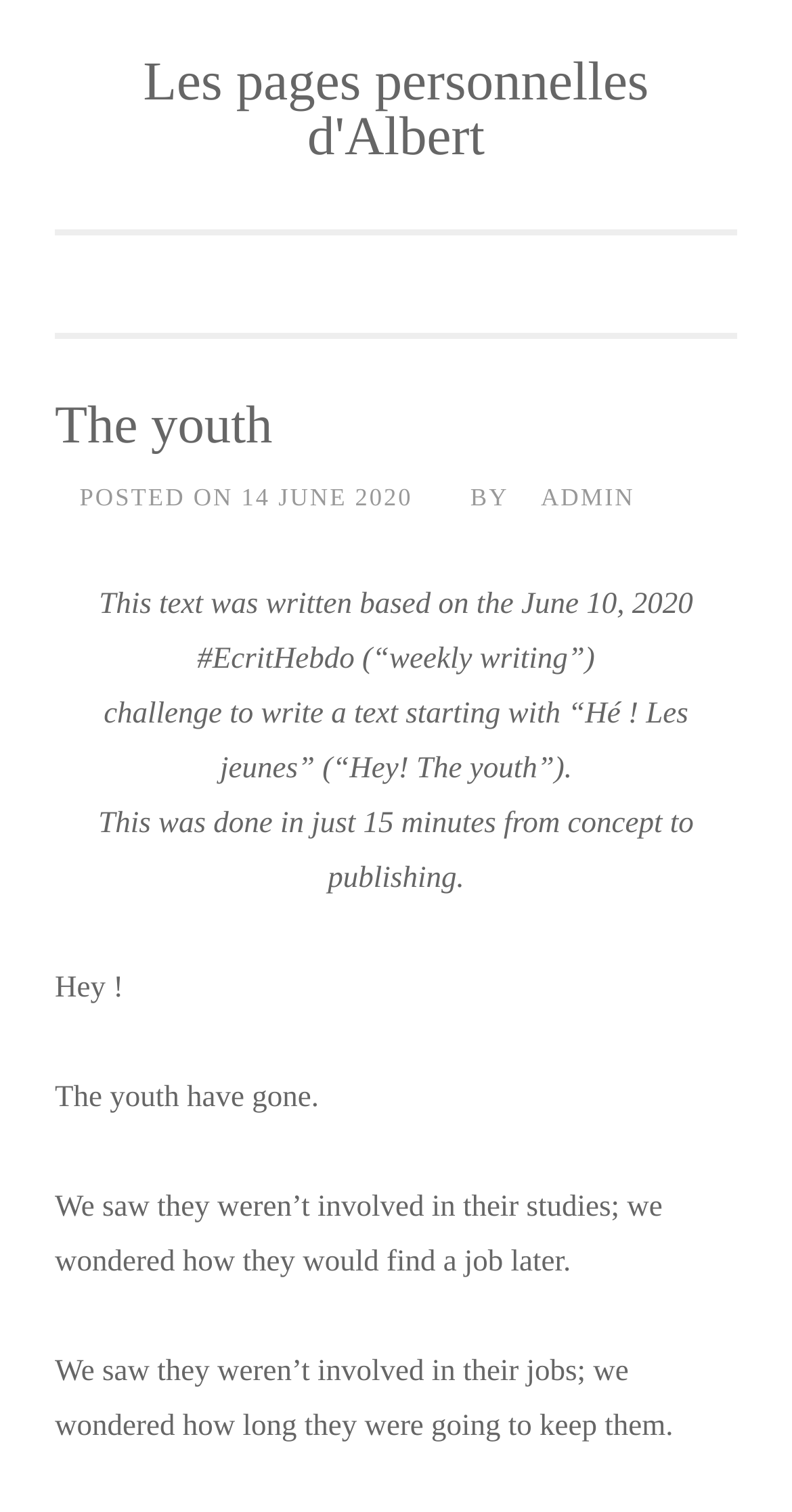Given the element description, predict the bounding box coordinates in the format (top-left x, top-left y, bottom-right x, bottom-right y), using floating point numbers between 0 and 1: Les pages personnelles d'Albert

[0.181, 0.034, 0.819, 0.11]